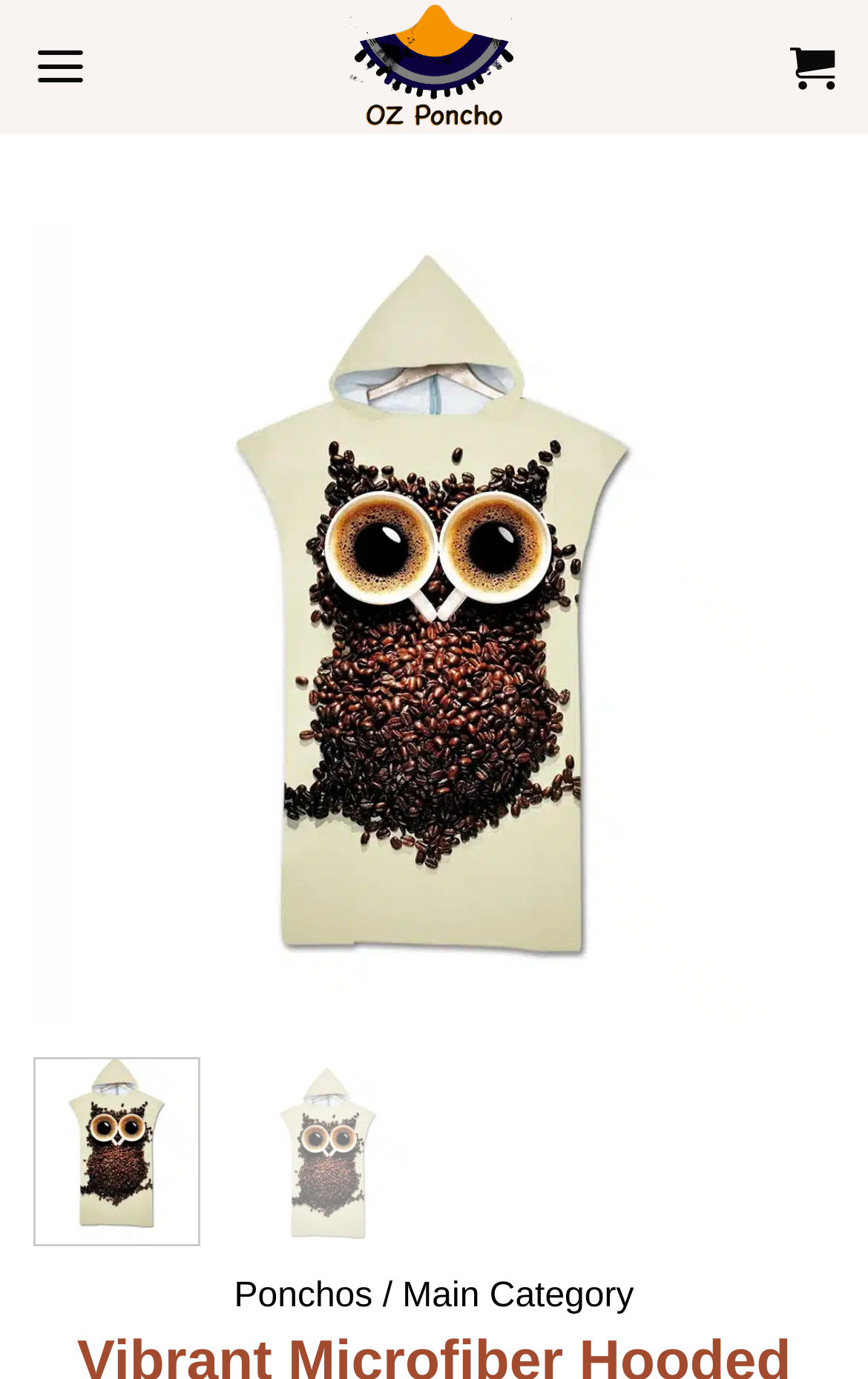Answer in one word or a short phrase: 
What is the category of the product?

Ponchos